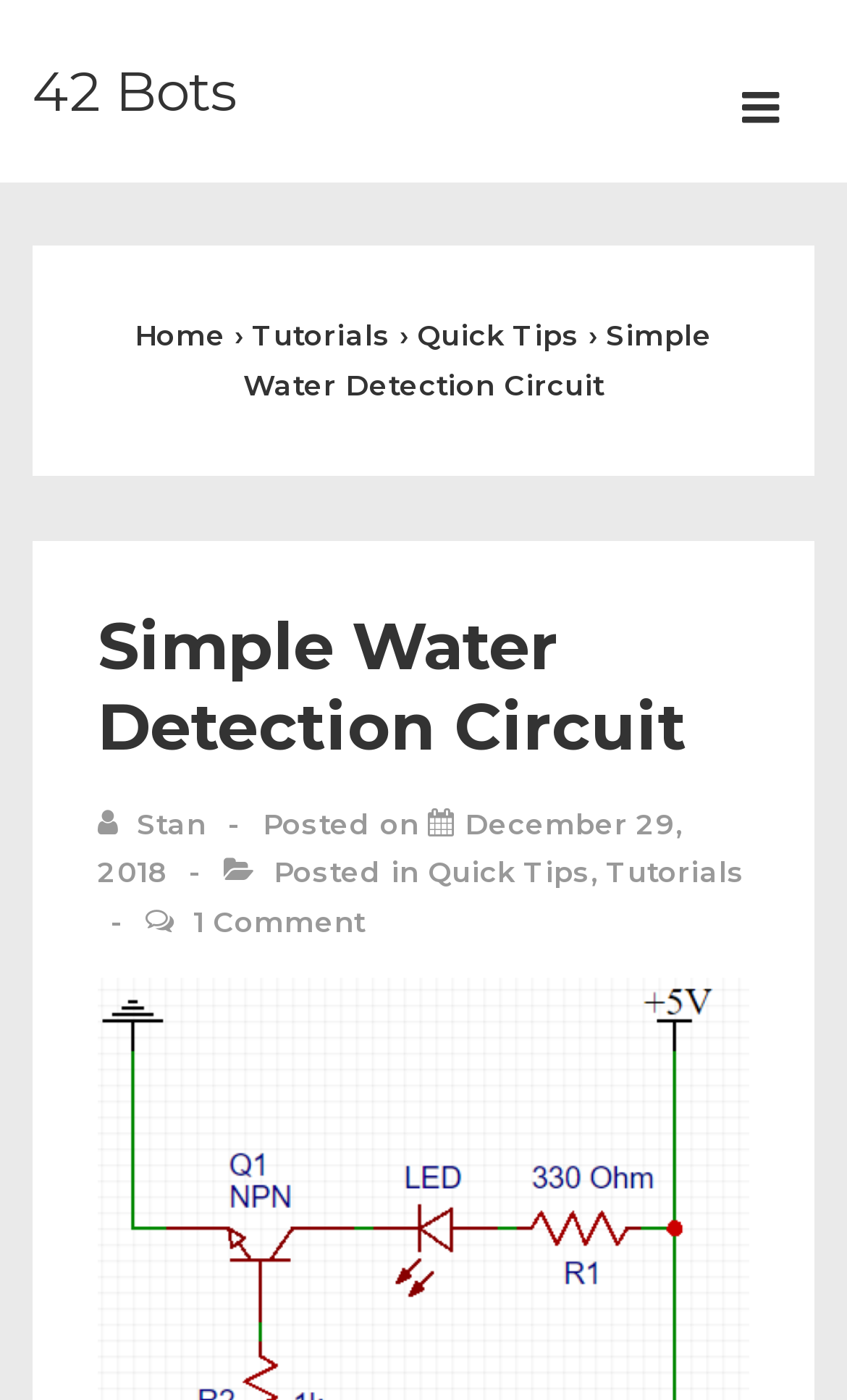Identify and provide the text of the main header on the webpage.

Simple Water Detection Circuit